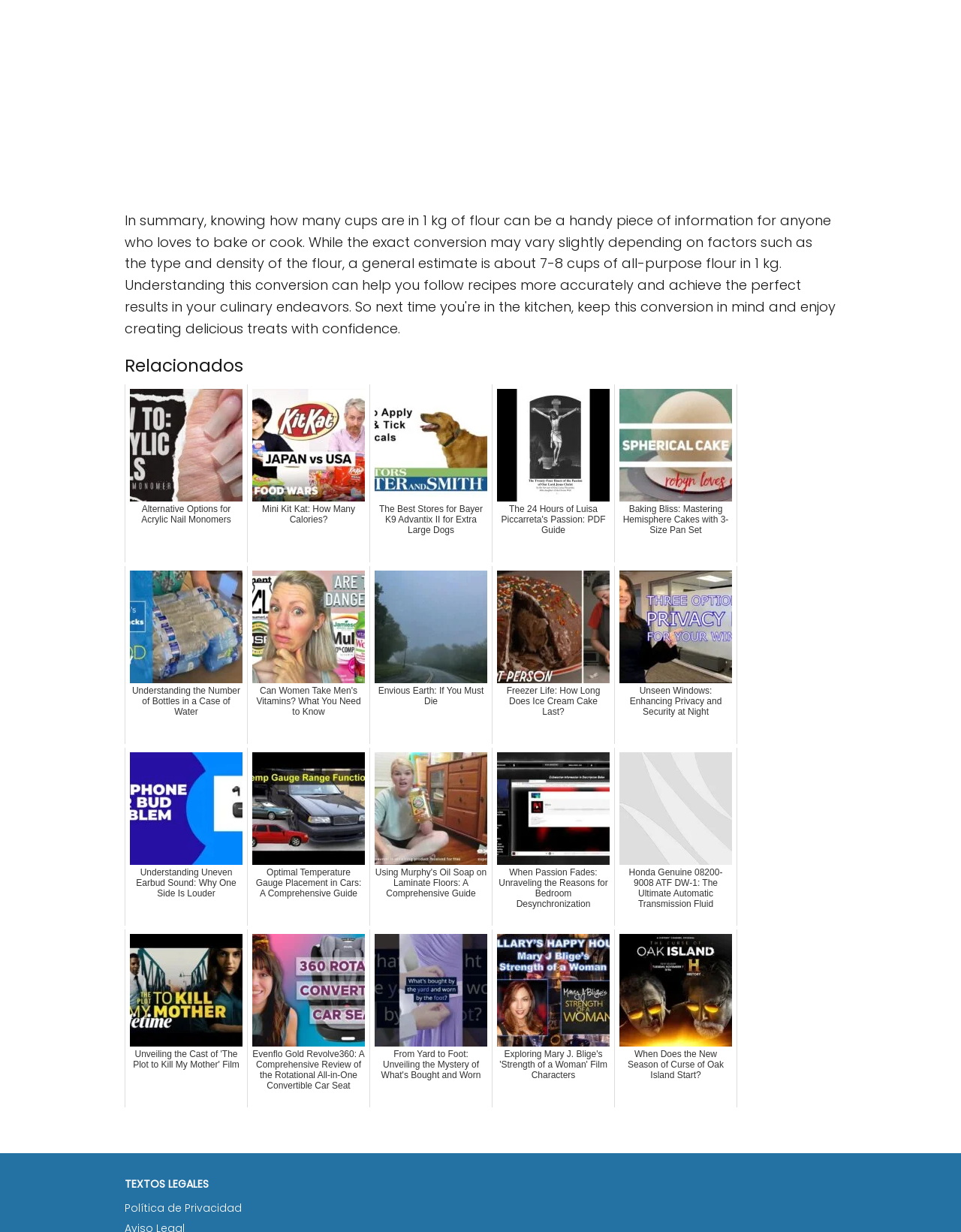What is the topic of the link 'Alternative Options for Acrylic Nail Monomers'?
Based on the image, answer the question with as much detail as possible.

Based on the title of the link, it appears to be related to beauty or cosmetics, specifically discussing alternative options for acrylic nail monomers.